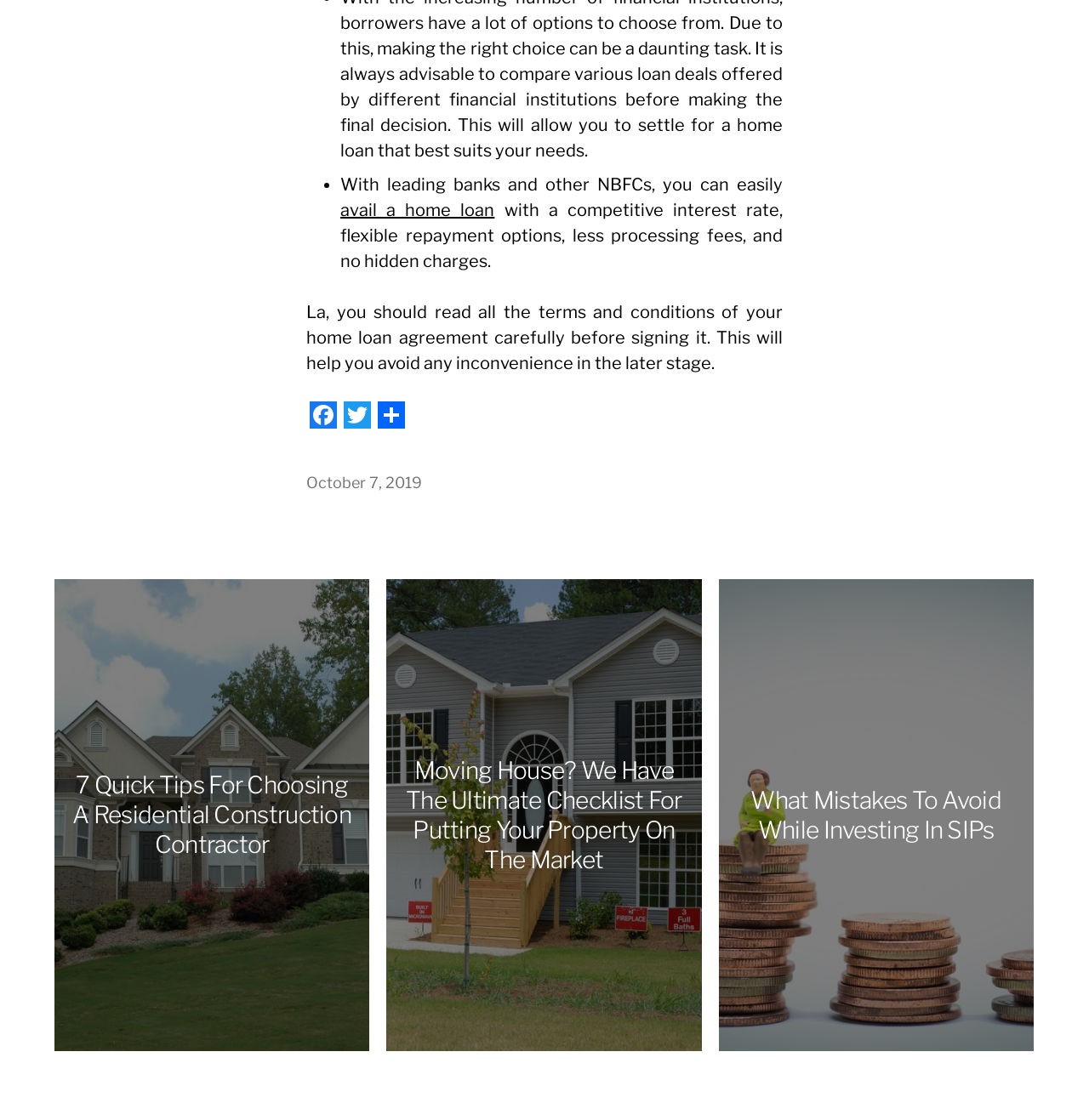Answer the question with a single word or phrase: 
What is the topic of the third article?

Investing in SIPs